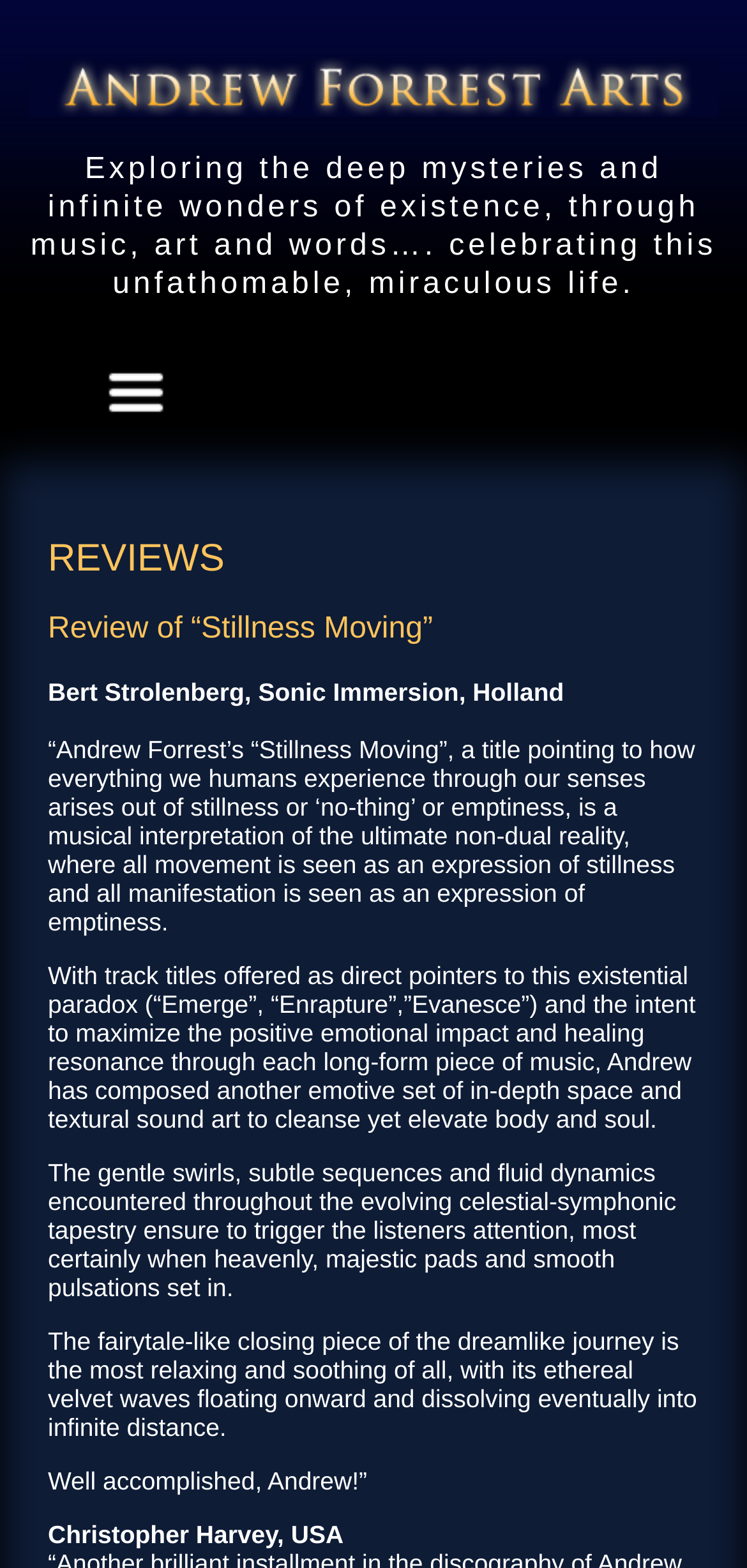What is the theme of Andrew Forrest's music?
Please answer the question with as much detail as possible using the screenshot.

The review mentions that the album is a 'musical interpretation of the ultimate non-dual reality, where all movement is seen as an expression of stillness and all manifestation is seen as an expression of emptiness', which suggests that the theme of Andrew Forrest's music is the existential paradox.